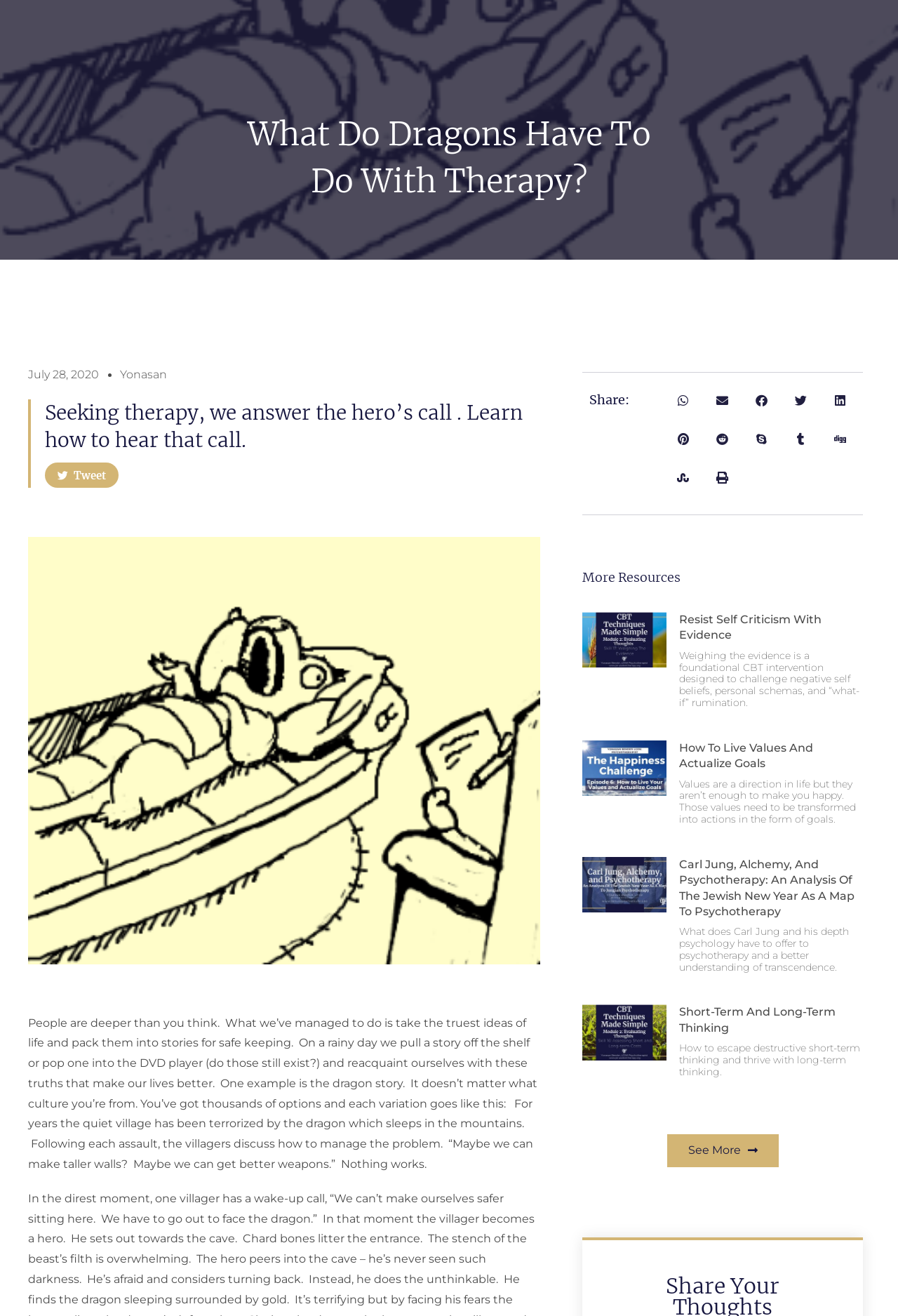Please predict the bounding box coordinates of the element's region where a click is necessary to complete the following instruction: "Read more about resisting self criticism with evidence". The coordinates should be represented by four float numbers between 0 and 1, i.e., [left, top, right, bottom].

[0.756, 0.465, 0.961, 0.489]